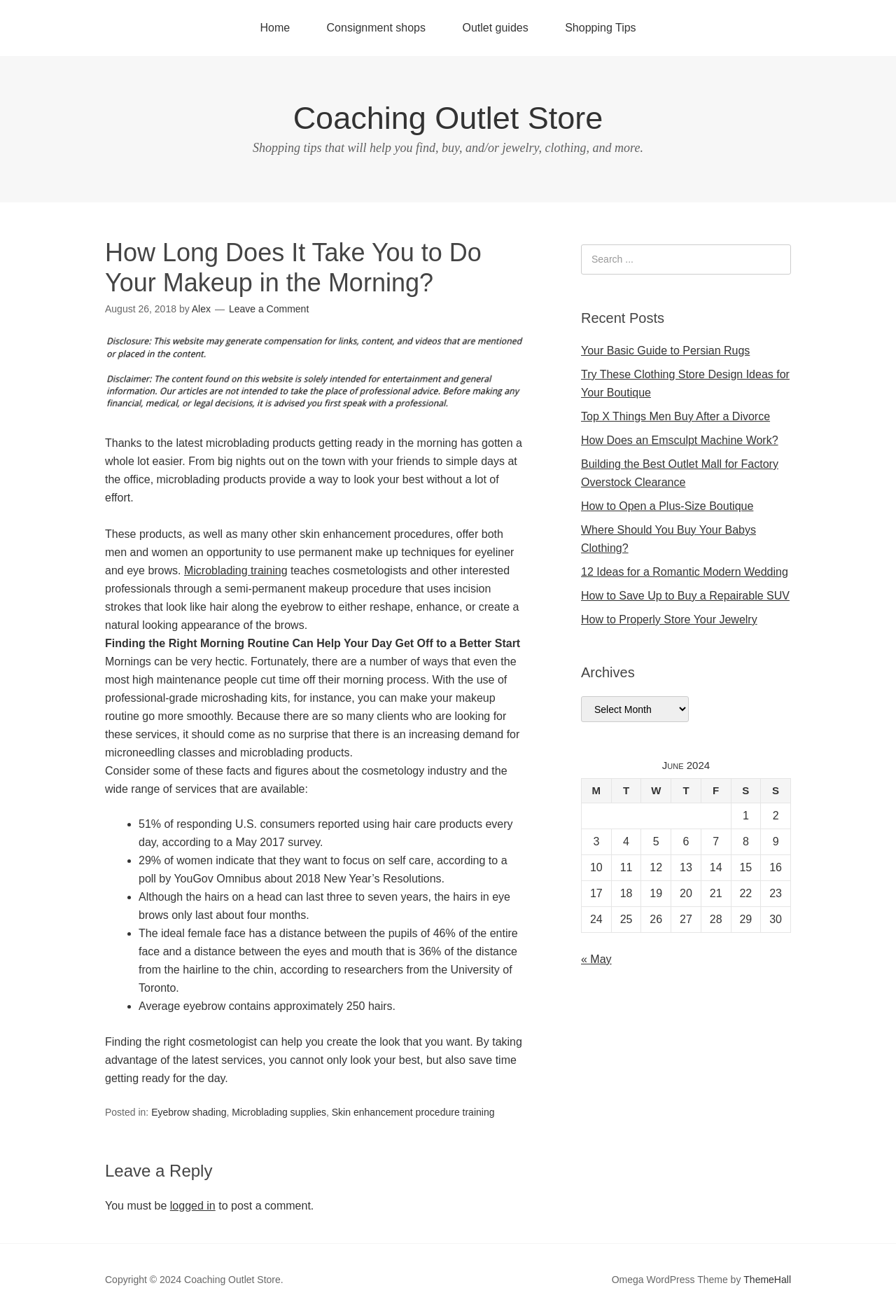Please identify and generate the text content of the webpage's main heading.

How Long Does It Take You to Do Your Makeup in the Morning?